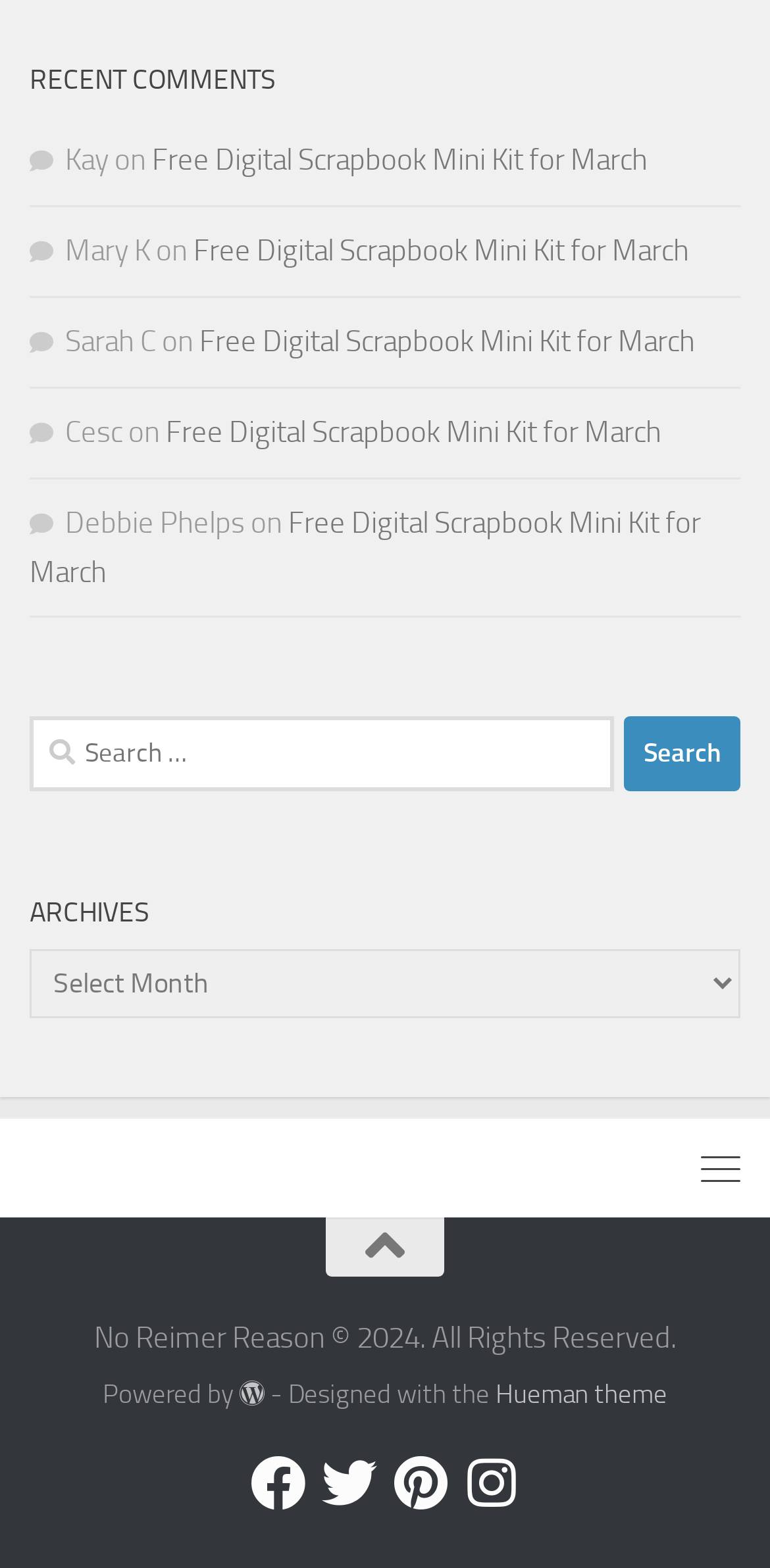Please identify the bounding box coordinates of the area that needs to be clicked to fulfill the following instruction: "Get free digital scrapbook mini kit."

[0.197, 0.09, 0.841, 0.113]